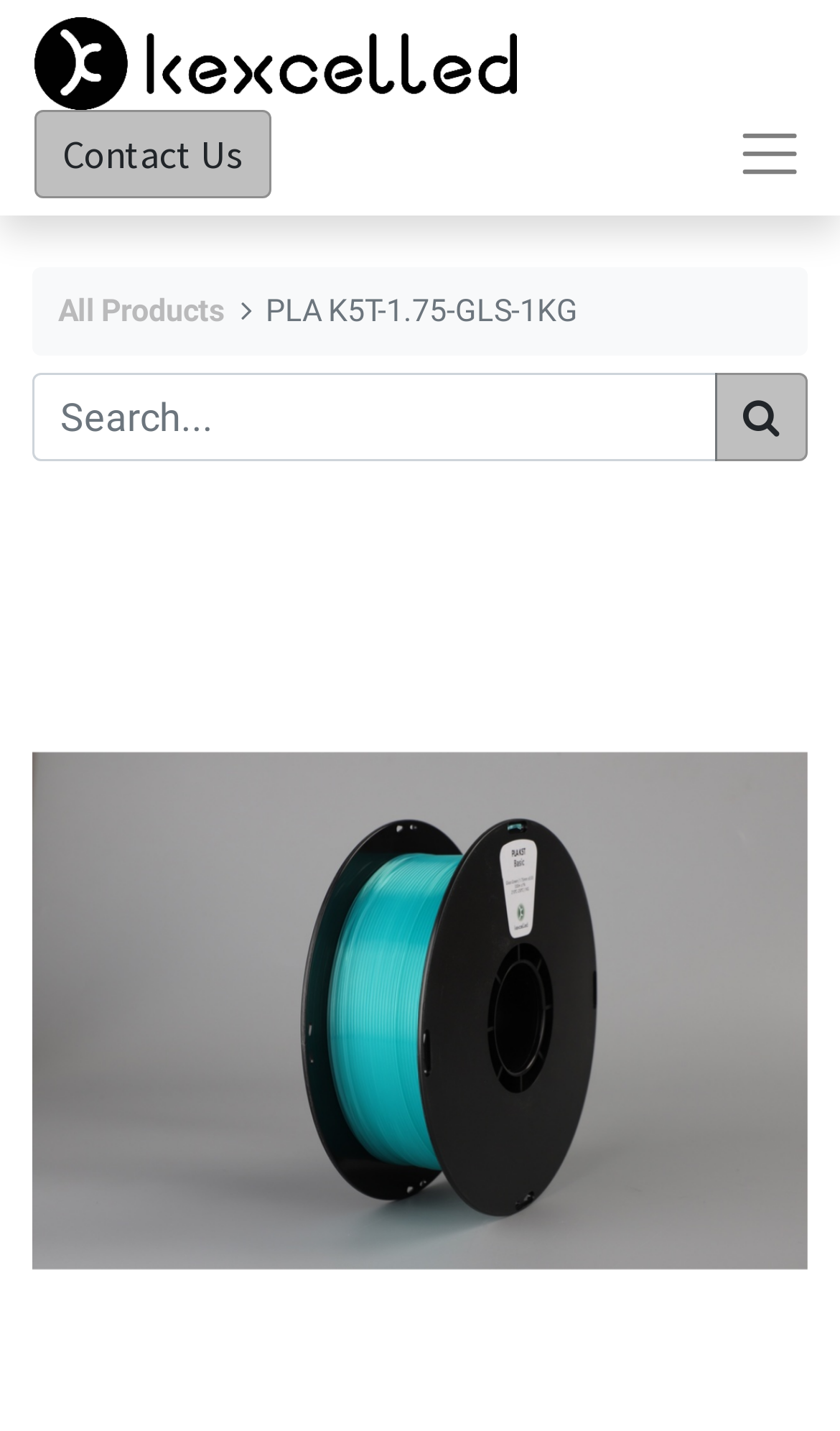What is the purpose of the button on the top right corner? Based on the image, give a response in one word or a short phrase.

Search